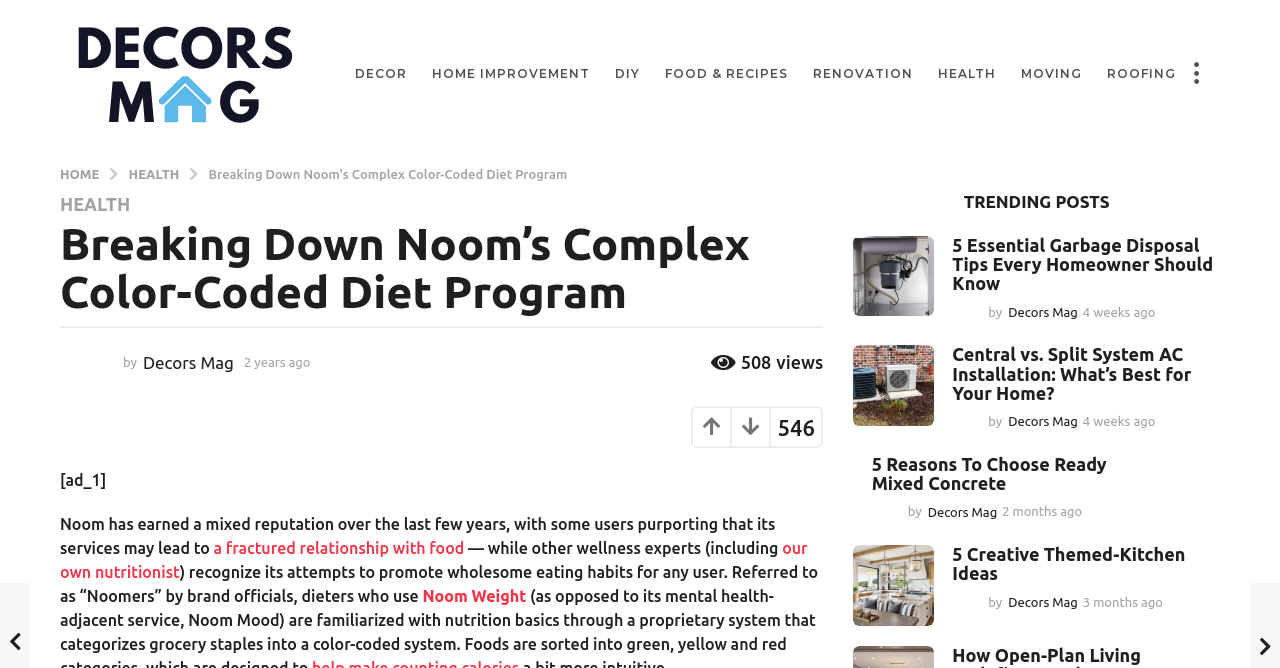What is the name of the author of the article?
Using the image, respond with a single word or phrase.

Decors Mag